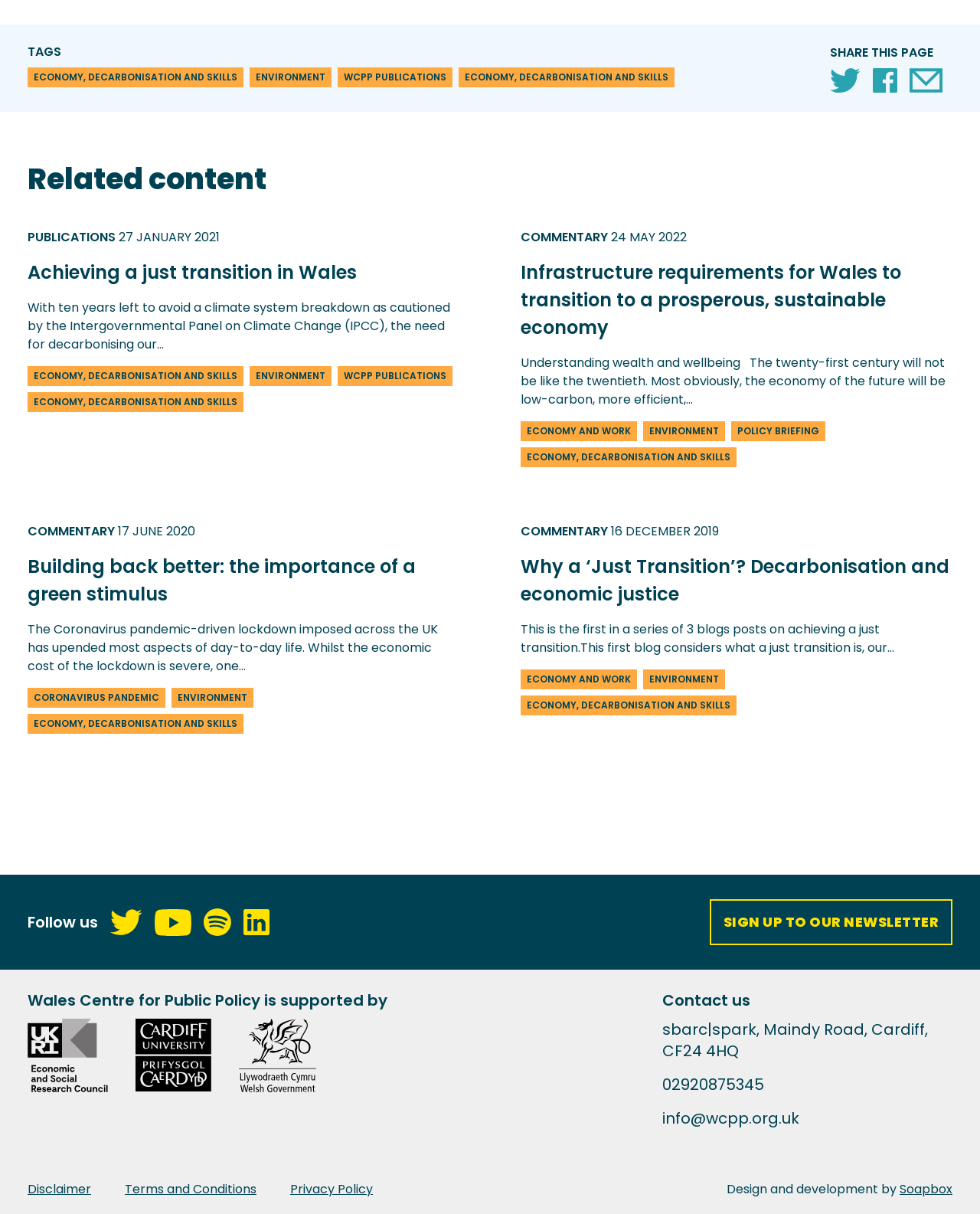What is the date of the second publication?
Respond to the question with a well-detailed and thorough answer.

I found the date of the second publication by looking at the static text element with the text '24 MAY 2022' which is located below the heading element with the text 'Infrastructure requirements for Wales to transition to a prosperous, sustainable economy'.